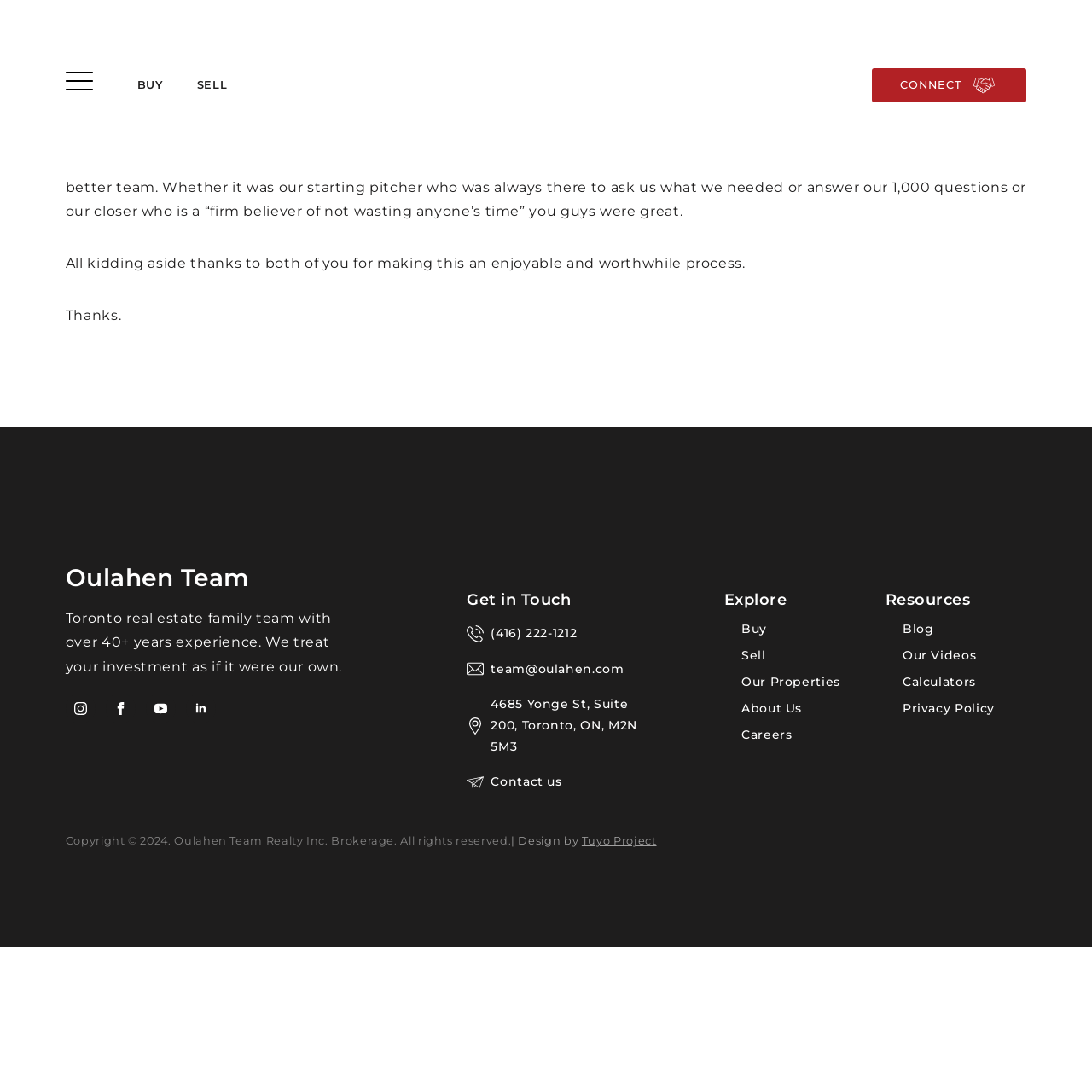Locate the bounding box coordinates of the element to click to perform the following action: 'Click the 'BUY' link'. The coordinates should be given as four float values between 0 and 1, in the form of [left, top, right, bottom].

[0.11, 0.057, 0.165, 0.099]